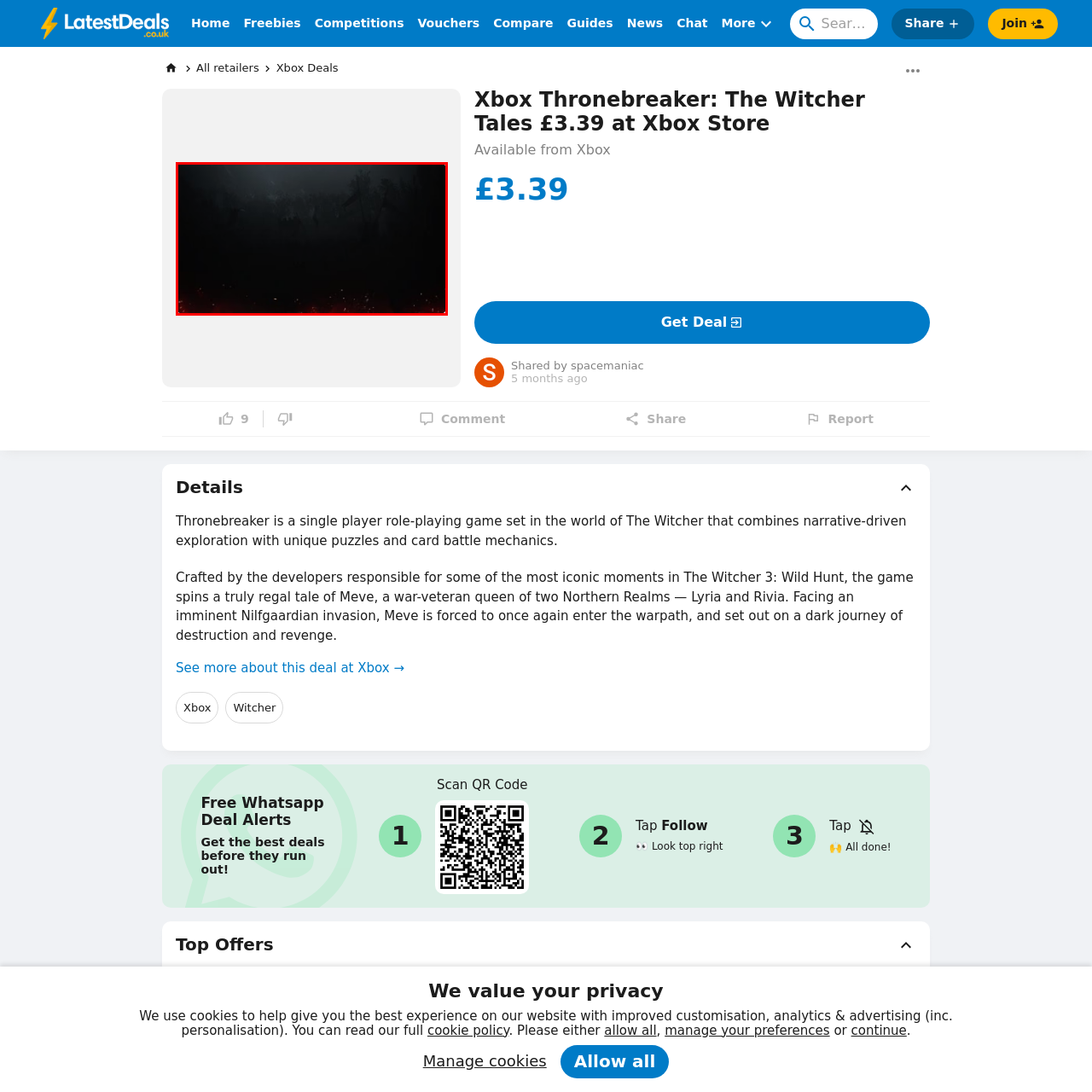Inspect the image bordered by the red bounding box and supply a comprehensive response to the upcoming question based on what you see in the image: What is hinted at by the fiery red sparks in the image?

The caption explains that the fiery red sparks in the lower portion of the image hint at conflict and adventure, which are characteristic of the game's role-playing mechanics.